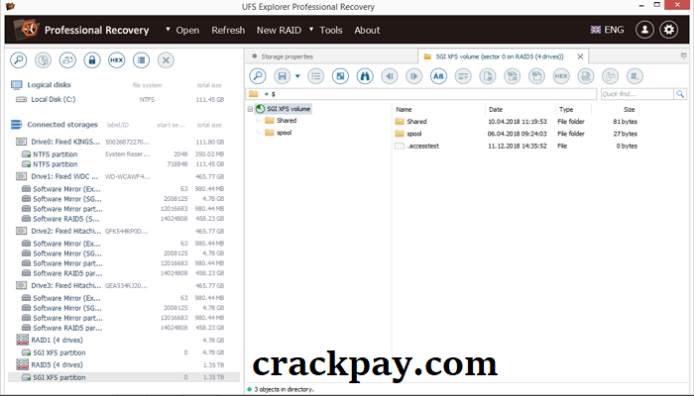Give a detailed account of the elements present in the image.

The image showcases the user interface of "UFS Explorer Professional Recovery," highlighting its capability to recover data from various storage devices. The left pane displays logical disks and connected storage devices, including detailed information such as file system types and capacities of each partition. The right pane illustrates the contents of the selected "SGI XFS volume," showing two folders—"Shared" and "spool"—alongside a file labeled ".accesstest." This software interface reflects advanced features for data recovery, including the ability to manage complex RAID configurations, vital for preserving and retrieving lost files effectively. The presence of the website "crackpay.com" in the image suggests resources related to licensing or registration for the software.